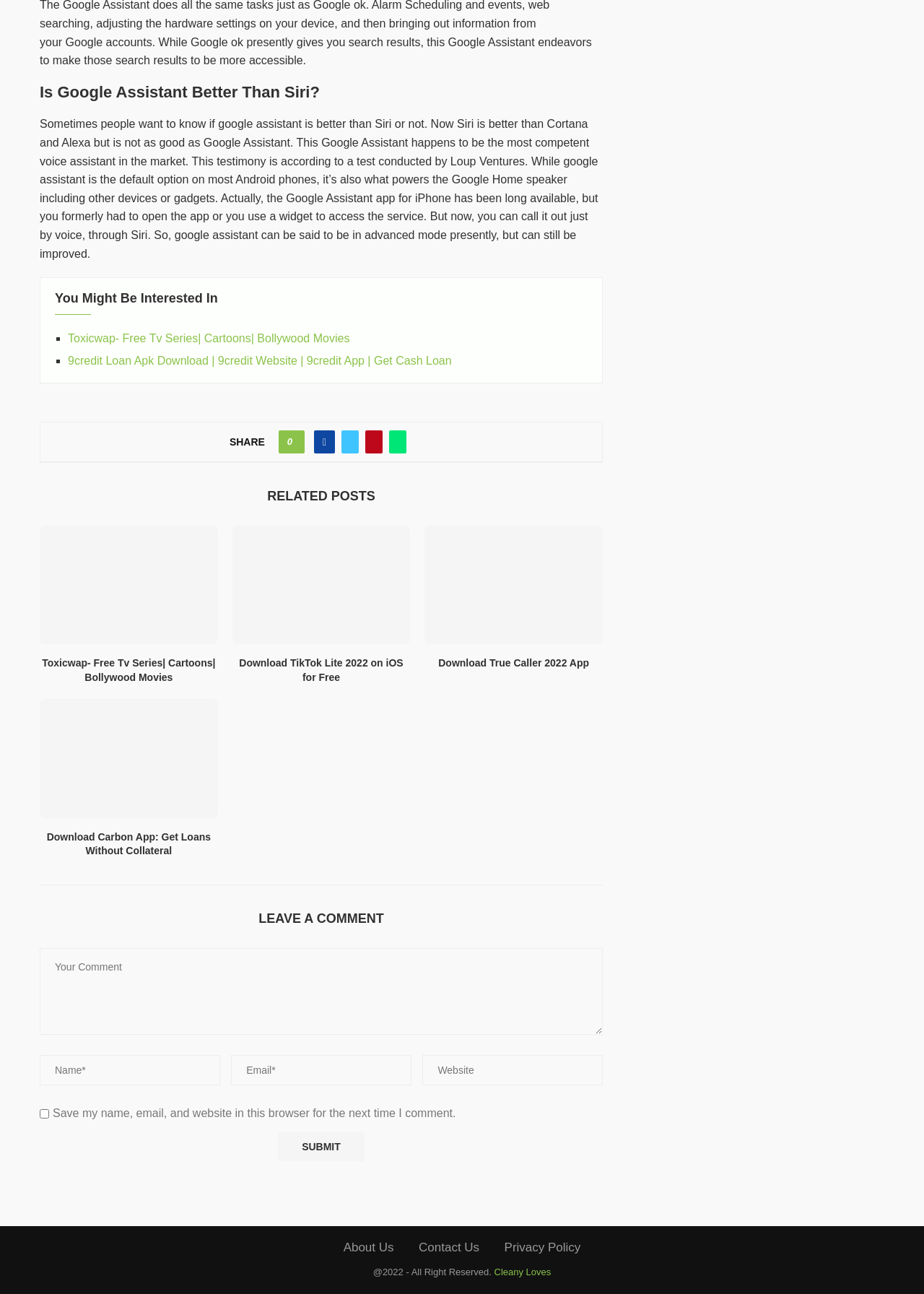How many related posts are listed?
Using the image as a reference, give an elaborate response to the question.

The webpage lists four related posts, namely 'Toxicwap- Free Tv Series| Cartoons| Bollywood Movies', 'Download TikTok Lite 2022 on iOS for Free', 'Download True Caller 2022 App', and 'Download Carbon App: Get Loans Without Collateral'.